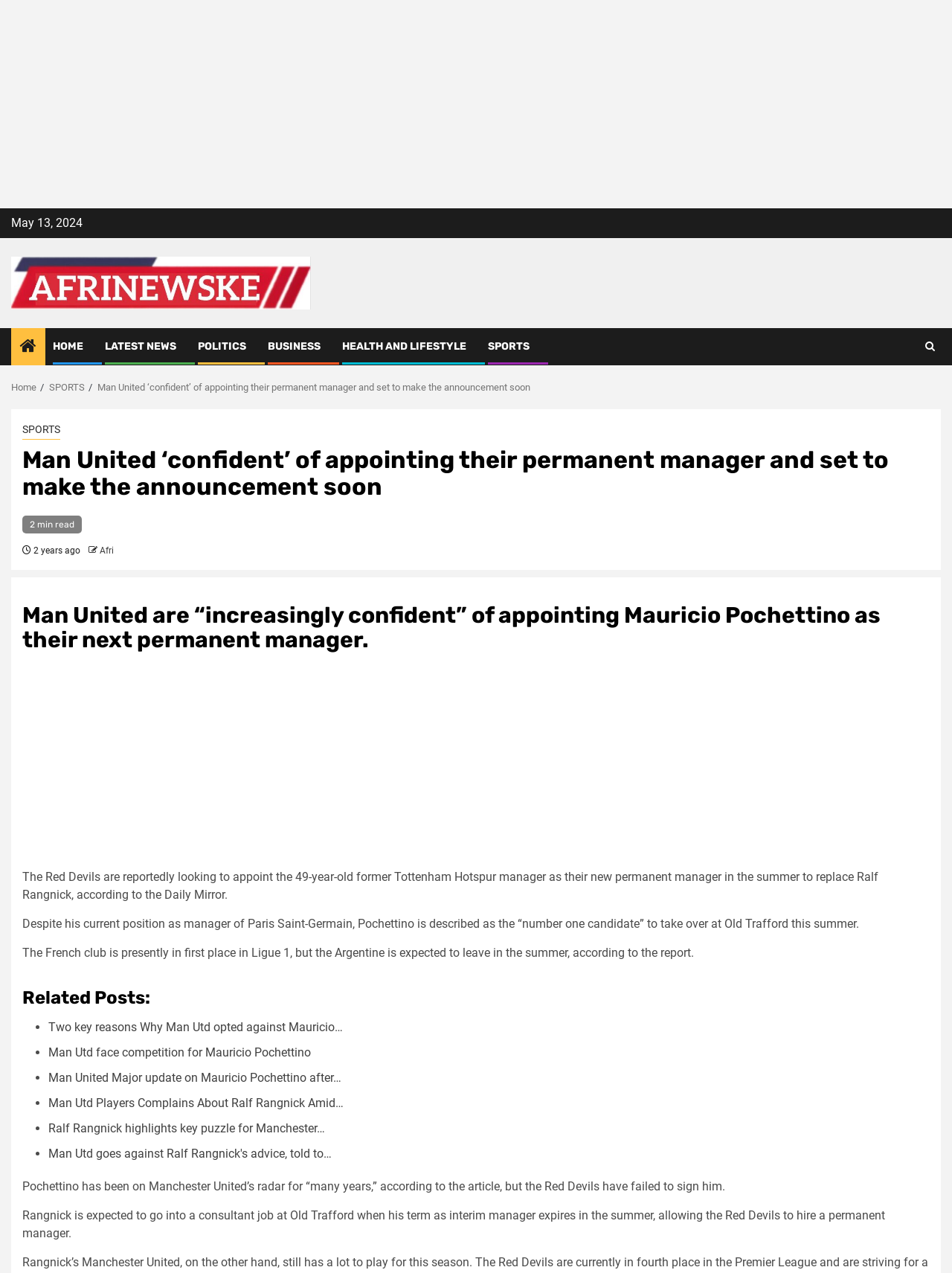What is the date of the article?
Look at the screenshot and give a one-word or phrase answer.

May 13, 2024